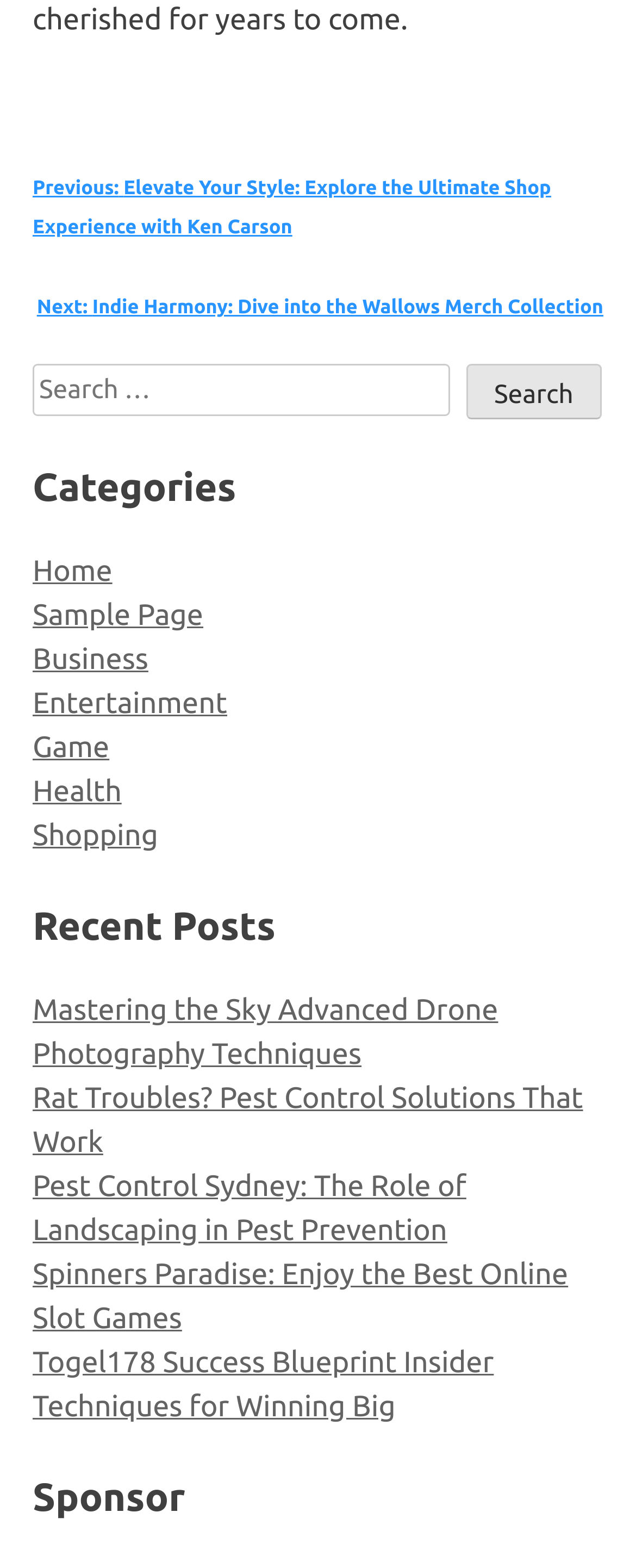Please identify the bounding box coordinates of the element I need to click to follow this instruction: "Browse the 'Business' category".

[0.051, 0.41, 0.233, 0.431]